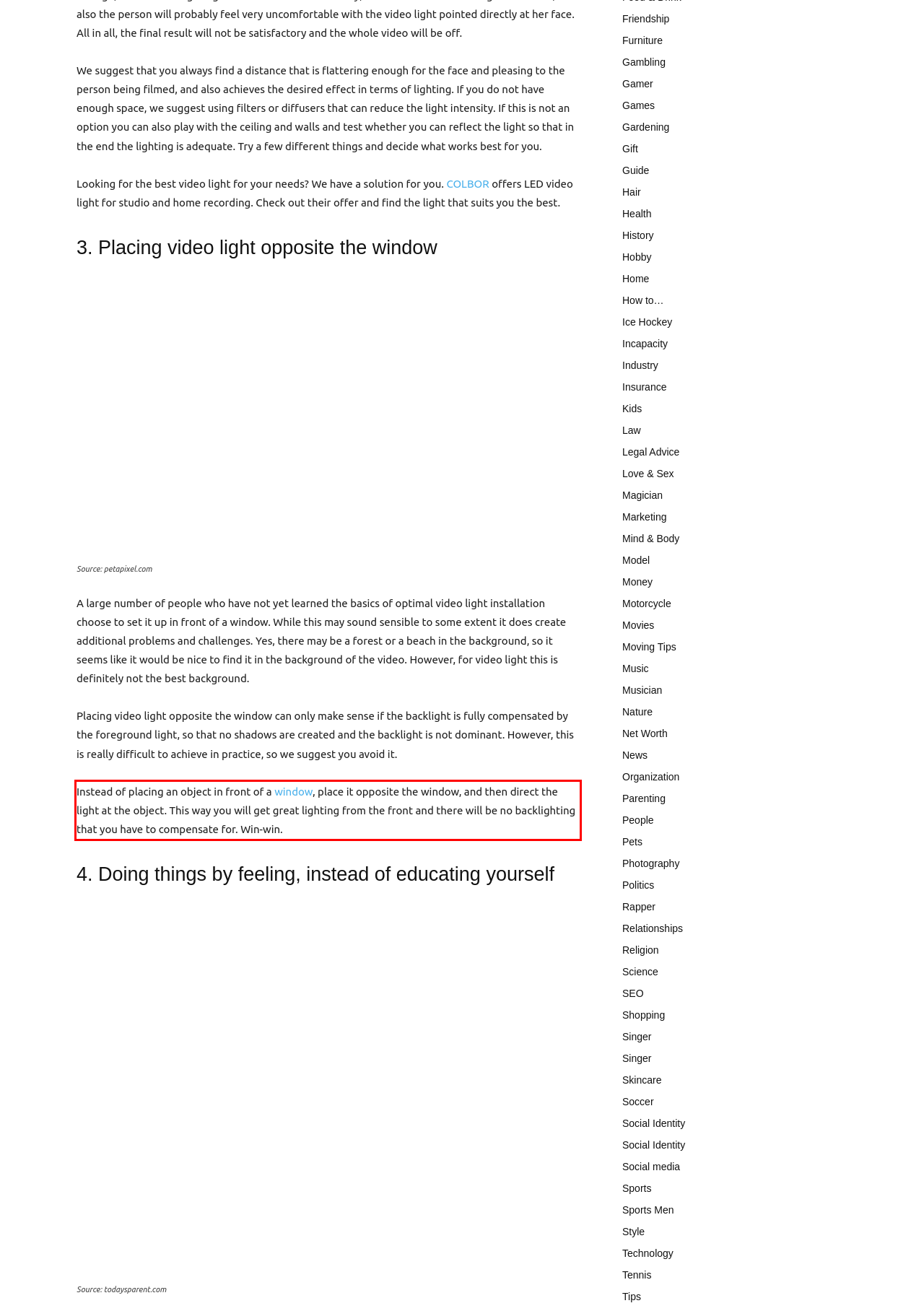Given a webpage screenshot with a red bounding box, perform OCR to read and deliver the text enclosed by the red bounding box.

Instead of placing an object in front of a window, place it opposite the window, and then direct the light at the object. This way you will get great lighting from the front and there will be no backlighting that you have to compensate for. Win-win.